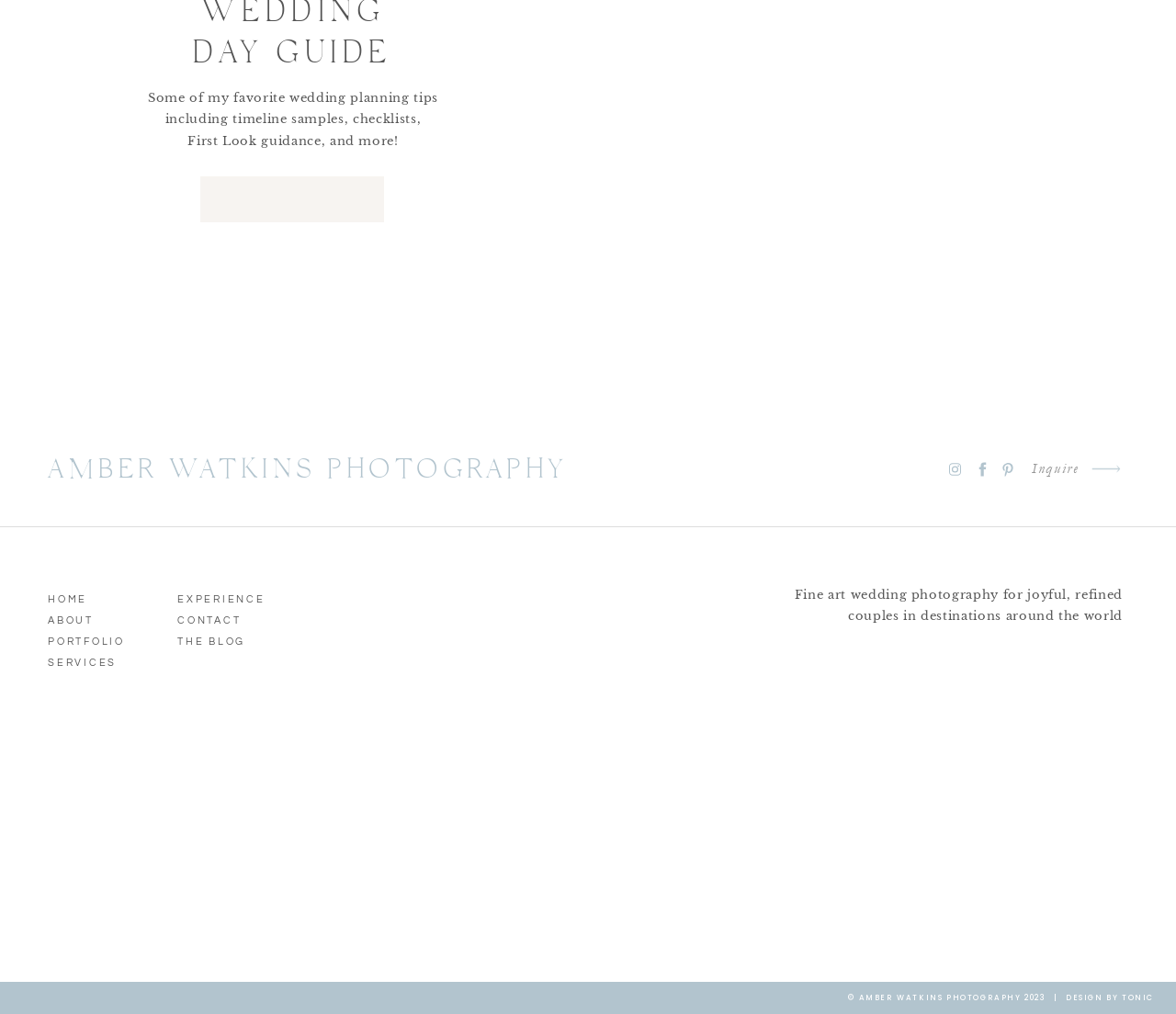Determine the bounding box coordinates for the UI element with the following description: "Contact". The coordinates should be four float numbers between 0 and 1, represented as [left, top, right, bottom].

None